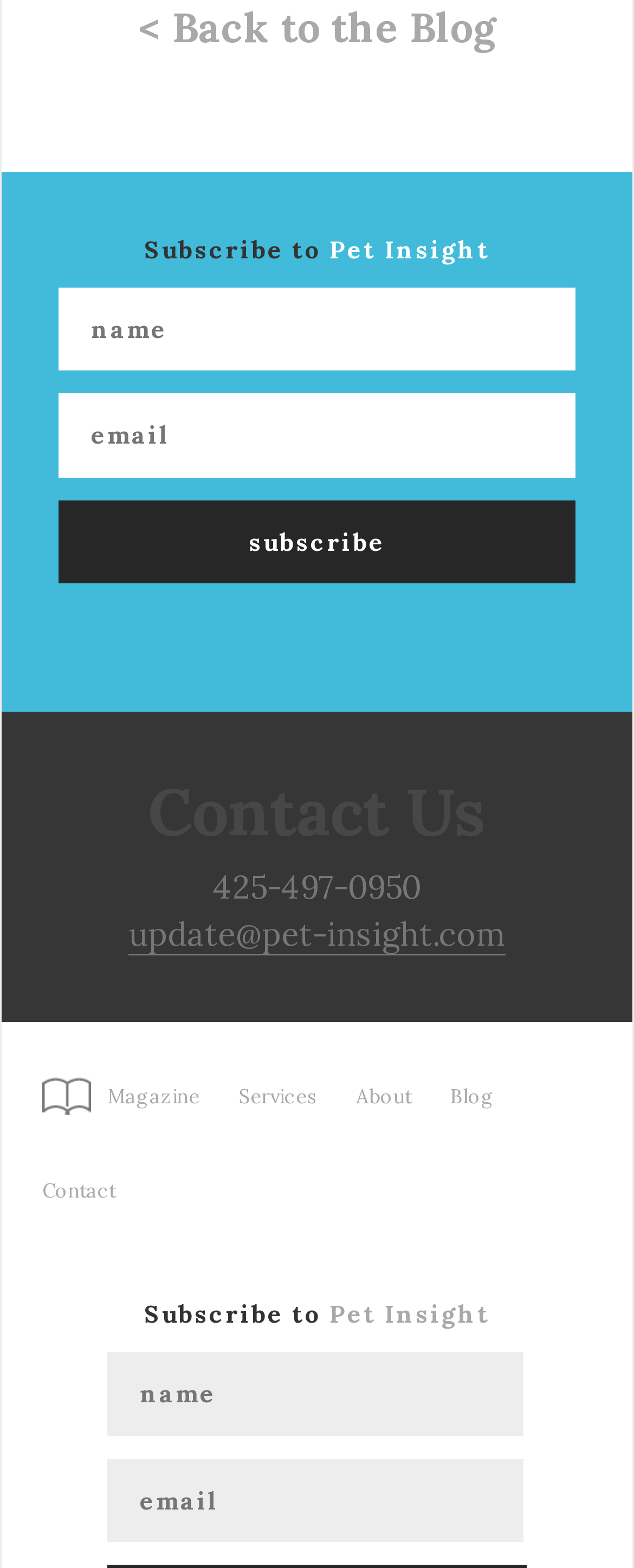Pinpoint the bounding box coordinates of the area that must be clicked to complete this instruction: "Visit the About page".

[0.536, 0.67, 0.674, 0.729]